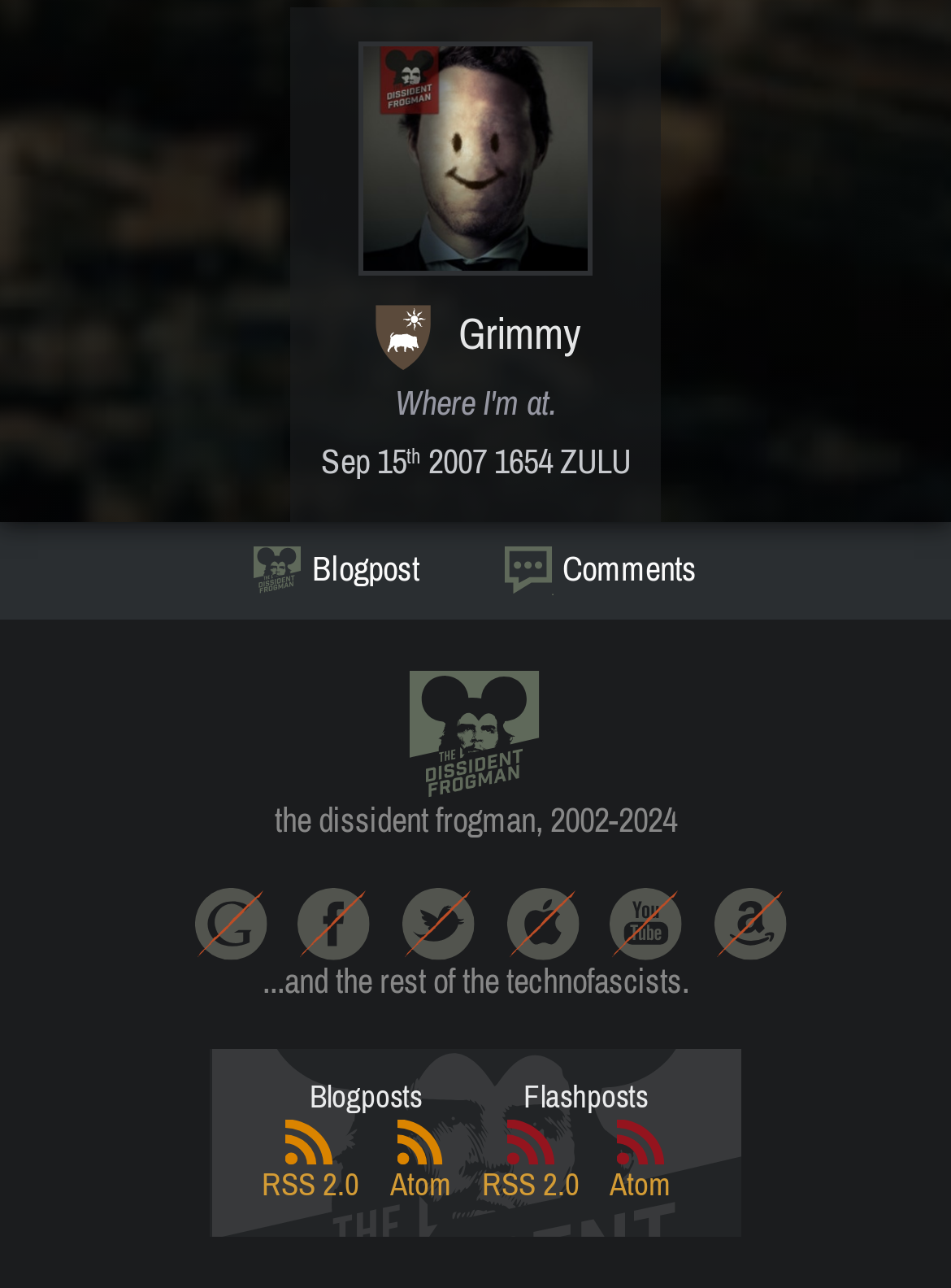Please provide the bounding box coordinates for the UI element as described: "Tony Hawk Net Worth". The coordinates must be four floats between 0 and 1, represented as [left, top, right, bottom].

None